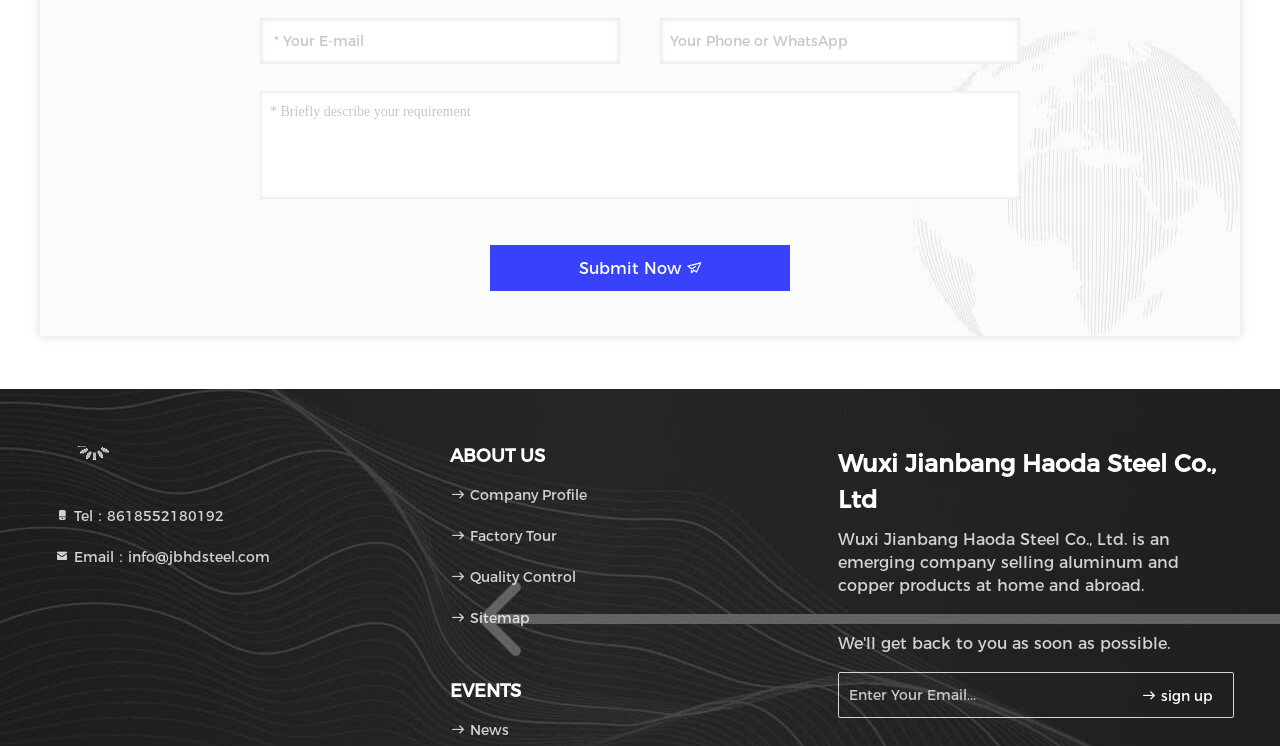Answer the question with a brief word or phrase:
What is the purpose of the three textboxes?

To input email, phone, and requirement